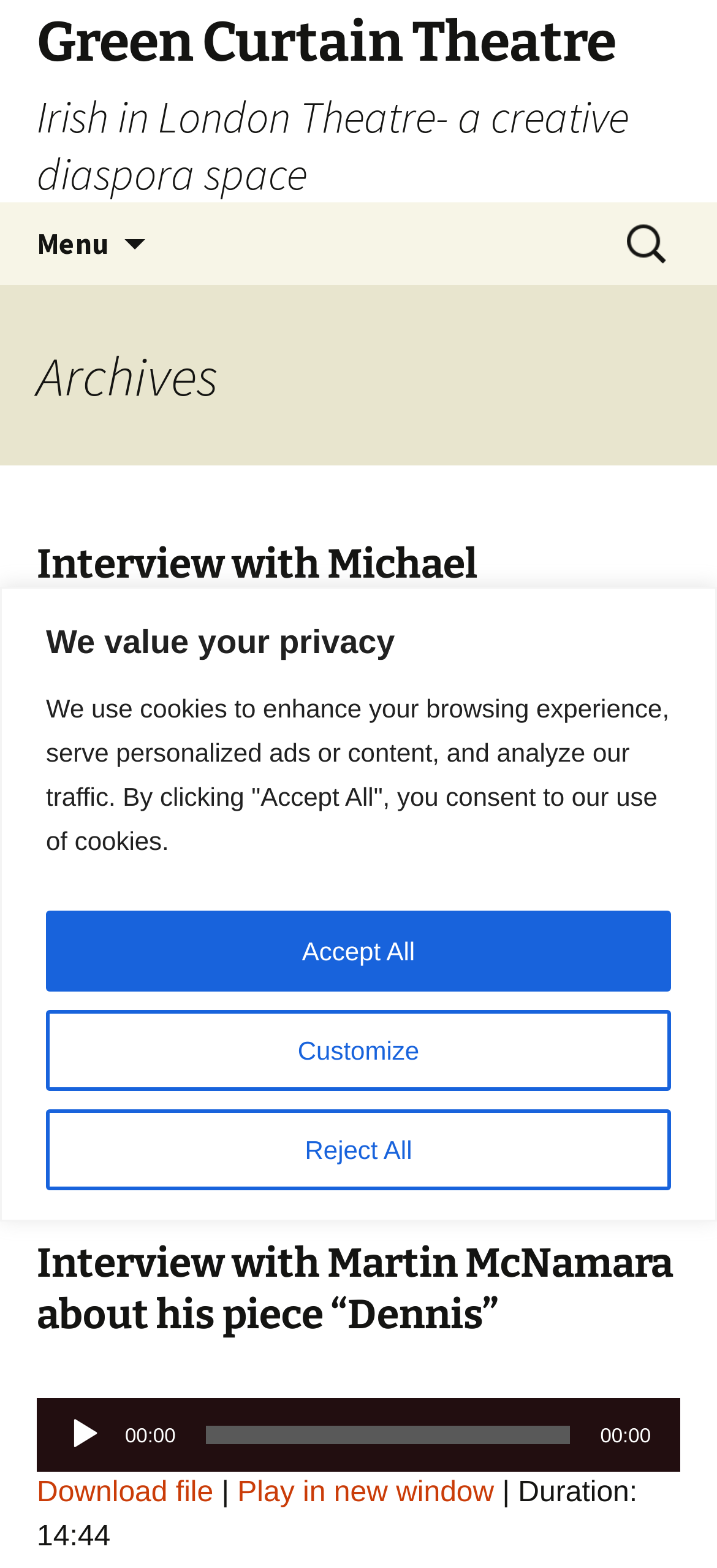What is the purpose of the 'Menu' button?
From the screenshot, provide a brief answer in one word or phrase.

To expand the menu